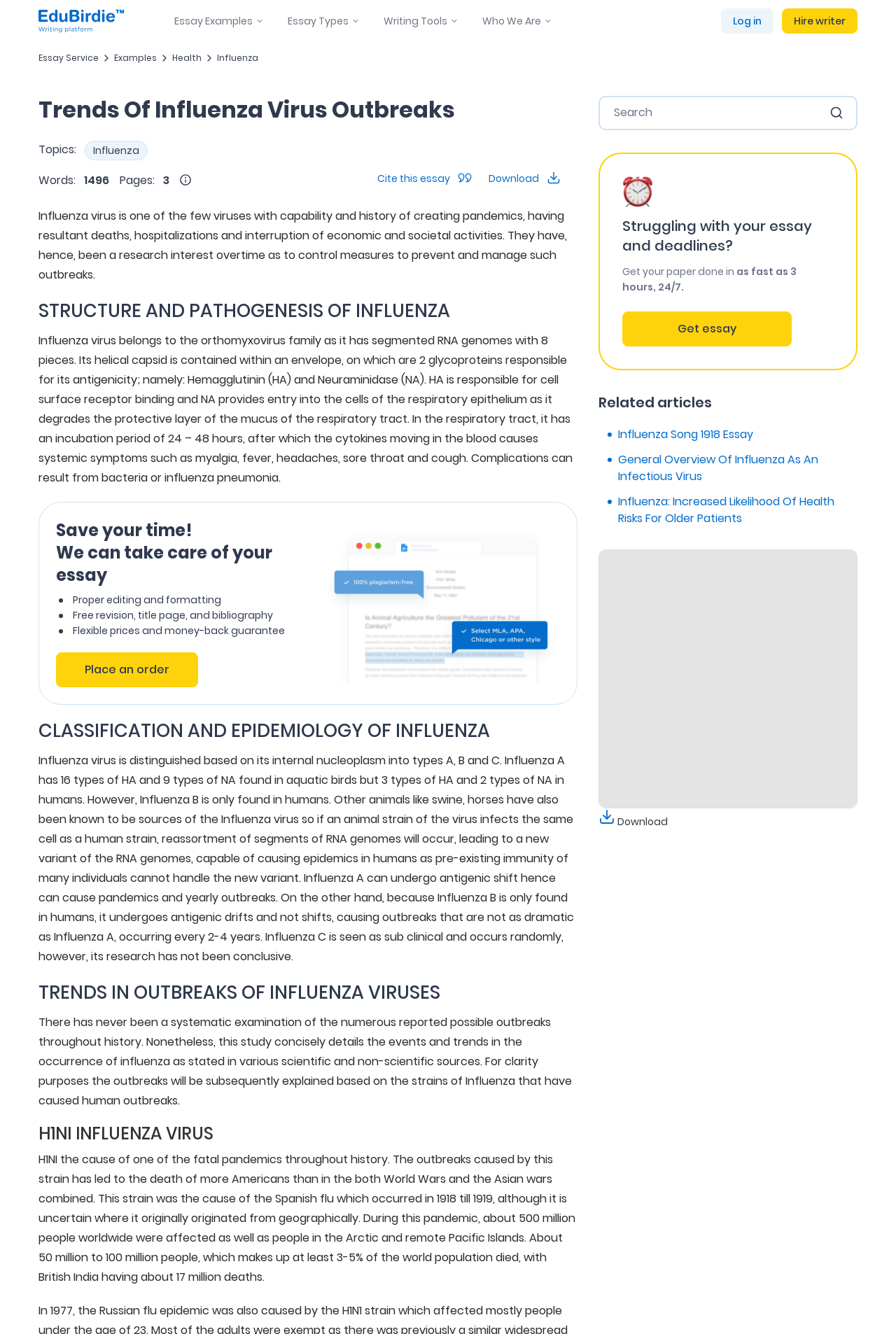Illustrate the webpage's structure and main components comprehensively.

The webpage is an essay example on the topic of "Trends of Influenza Virus Outbreaks" provided by Edubirdie.com. At the top, there is a navigation menu with links to "free essays", "essay examples", "essay types", "writing tools", and "who we are". Below the navigation menu, there is a search bar where users can input keywords to search for essays.

To the right of the search bar, there are links to "log in" and "hire a writer". Below the search bar, there is a table with three rows, displaying information about the essay, including topics, words, and pages.

The main content of the webpage is the essay itself, which is divided into several sections, including "Structure and Pathogenesis of Influenza", "Classification and Epidemiology of Influenza", "Trends in Outbreaks of Influenza Viruses", "H1N1 Influenza Virus", and "Related Articles". Each section has a heading and a block of text that discusses the topic in detail.

Throughout the essay, there are several calls-to-action, such as "Save your time!", "We can take care of your essay", and "Get your paper done in as fast as 3 hours, 24/7". These are accompanied by images and buttons that encourage users to place an order or download the essay.

At the bottom of the webpage, there is a section titled "Related Articles" that lists several essay titles related to the topic of influenza, along with a download button and an image.